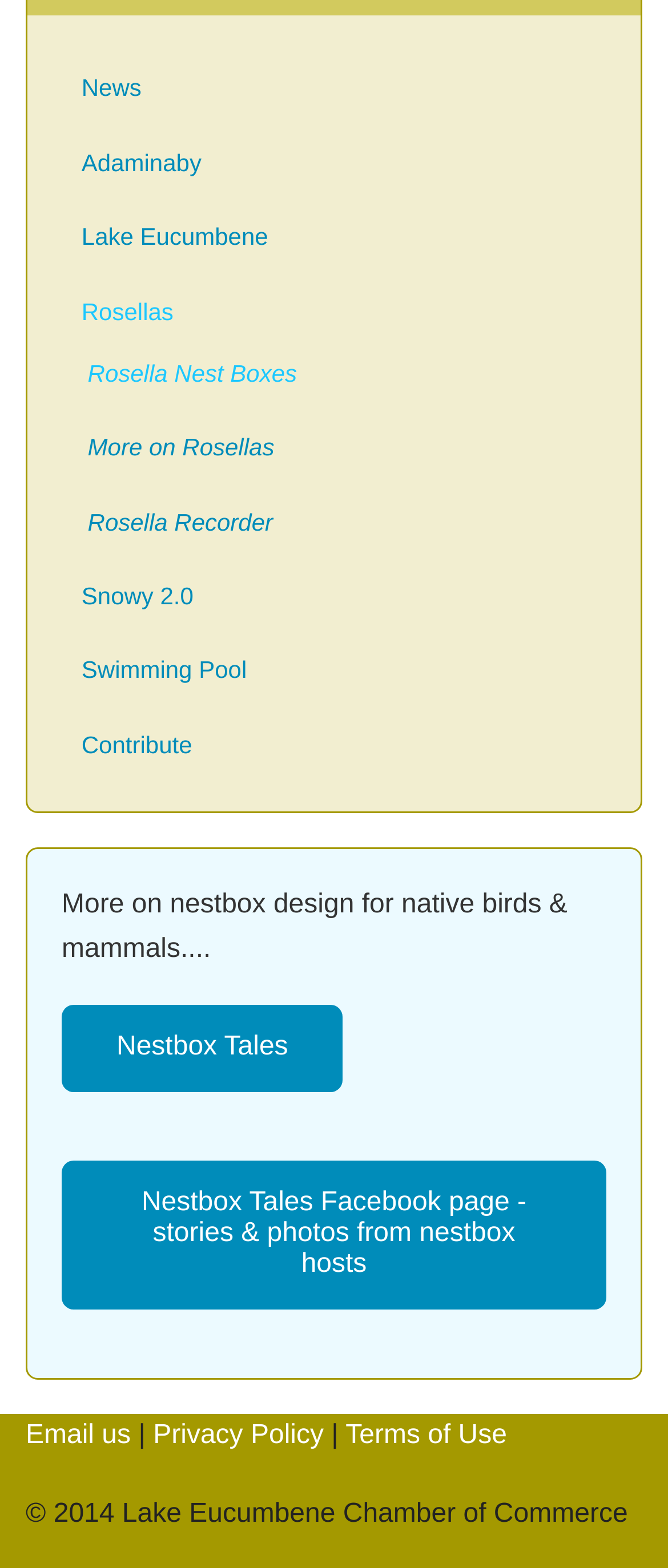Extract the bounding box coordinates for the described element: "Terms of Use". The coordinates should be represented as four float numbers between 0 and 1: [left, top, right, bottom].

[0.517, 0.907, 0.759, 0.925]